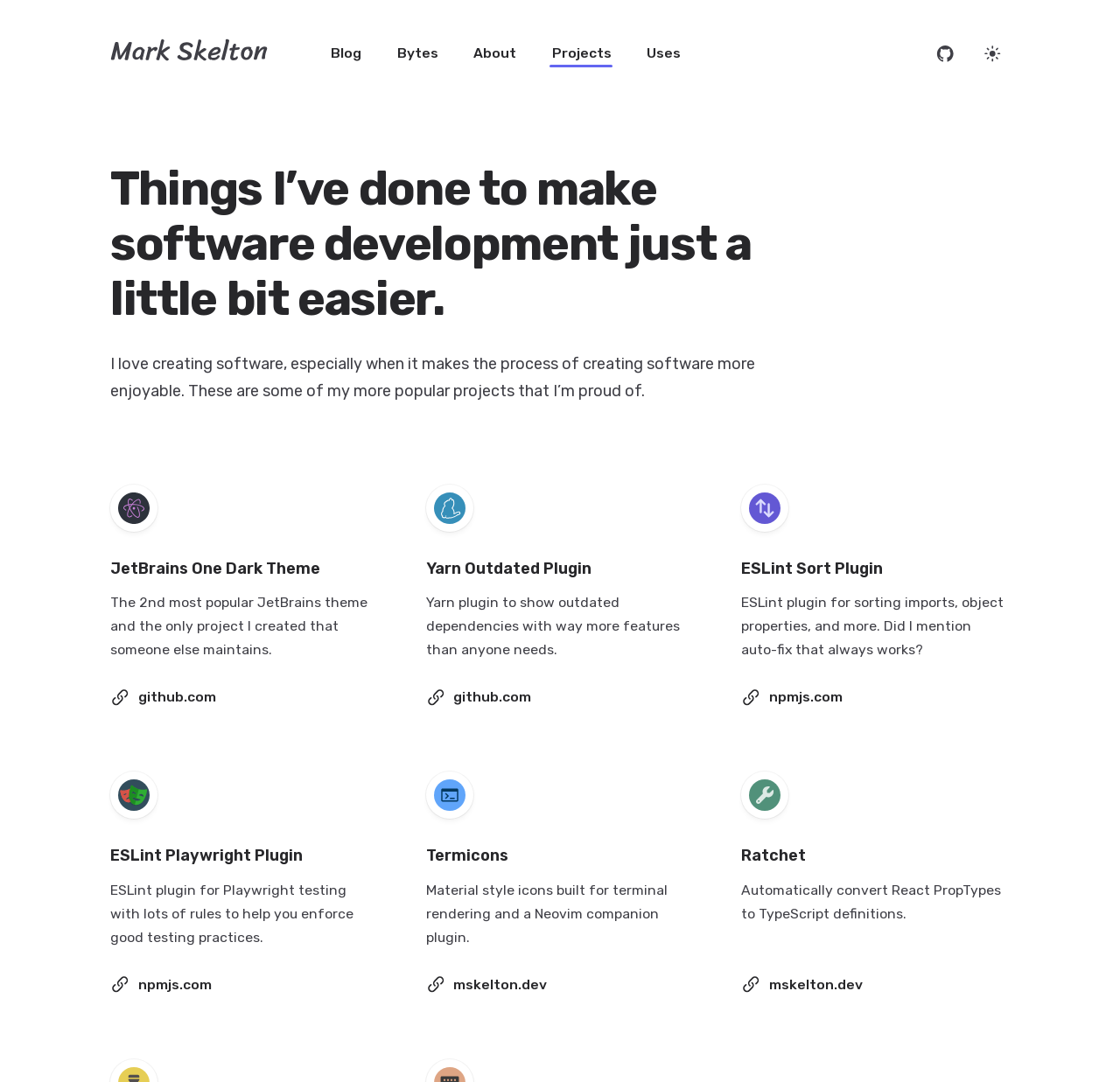Elaborate on the information and visuals displayed on the webpage.

This webpage is a personal projects page of Mark Skelton, a software developer. At the top left, there is a link to "Mark Skelton" accompanied by an image, and a navigation menu with links to "Blog", "Bytes", "About", "Projects", and "Uses". On the top right, there is a link to "Open source code on GitHub" and a button to "Set website theme".

Below the navigation menu, there is a heading that reads "Things I’ve done to make software development just a little bit easier." followed by a paragraph of text that describes the page's content. The main content of the page is divided into sections, each with a heading and a brief description. There are five sections in total, each describing a different project.

The first project is "JetBrains One Dark Theme", which has a link to the project and a brief description. The second project is "Yarn Outdated Plugin", which also has a link and a description. The third project is "ESLint Sort Plugin", with a link and a description. The fourth project is "ESLint Playwright Plugin", with a link and a description. The fifth project is "Termicons", with a link and a description. The sixth project is "Ratchet", with a link and a description.

Each project section has a link to the project's GitHub or npmjs.com page, and some have additional text or icons. The page has a clean and organized layout, making it easy to navigate and read about Mark Skelton's projects.